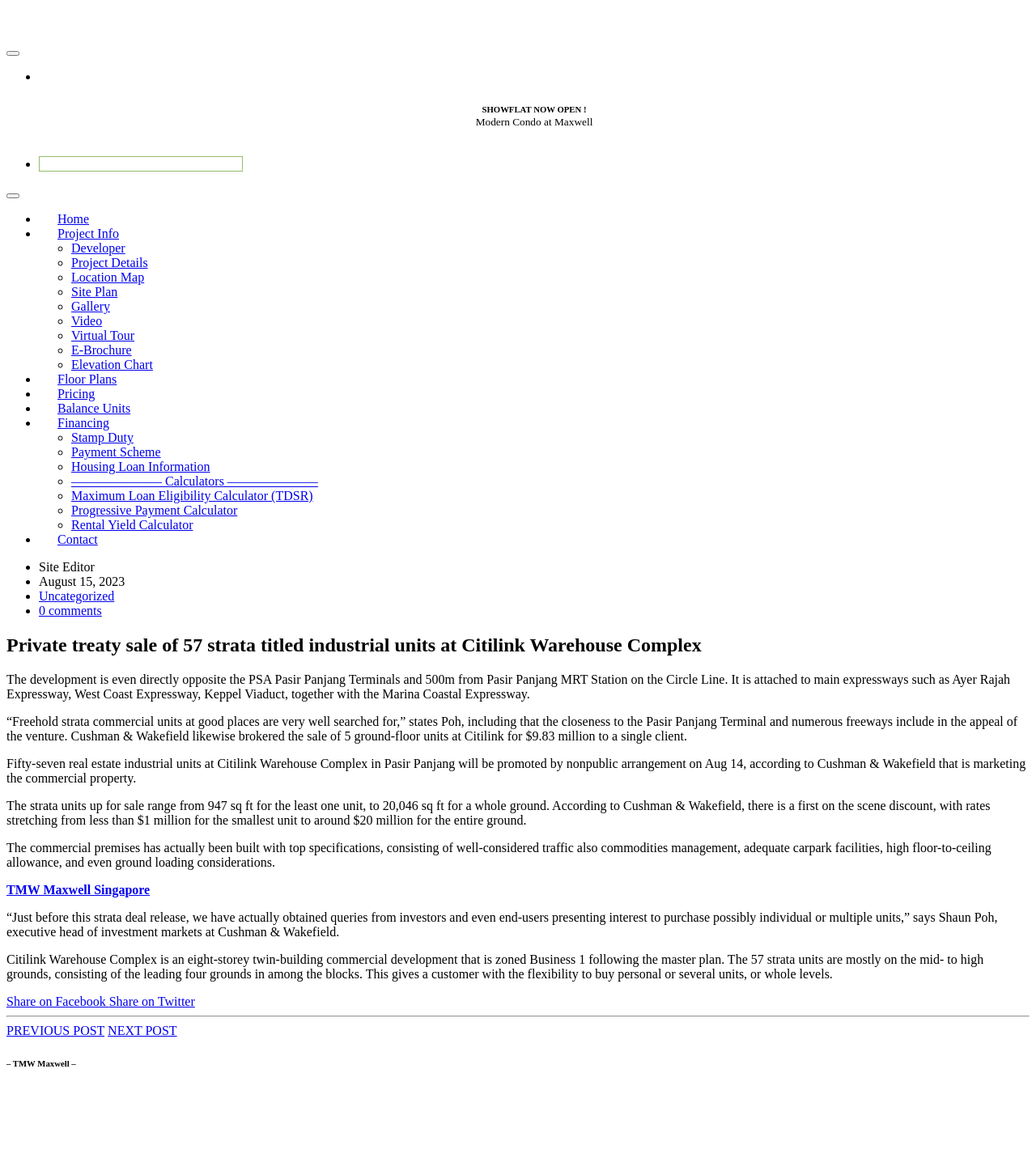Given the description "Video", determine the bounding box of the corresponding UI element.

[0.069, 0.271, 0.099, 0.283]